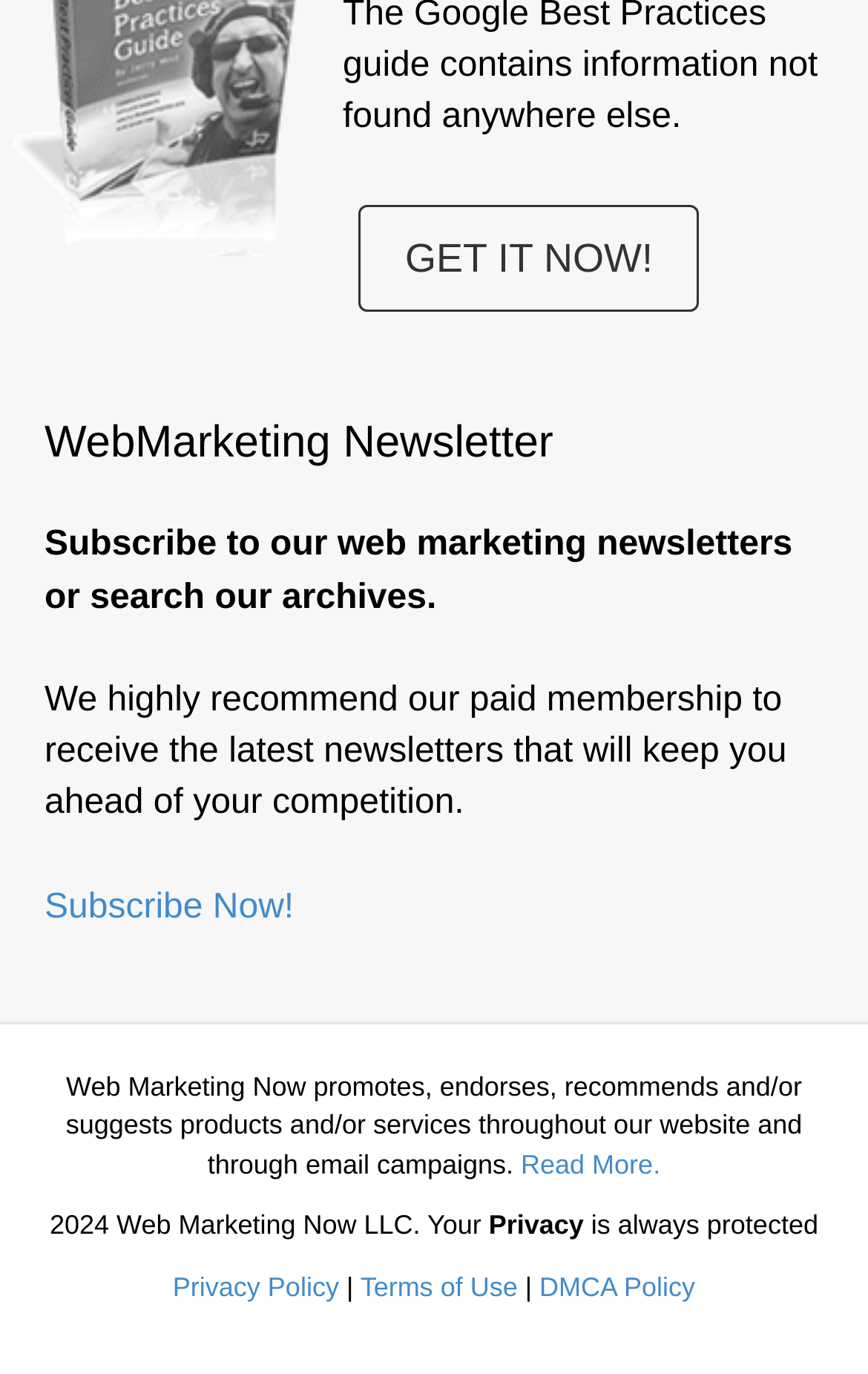Identify the bounding box coordinates for the UI element described as: "Get it Now!".

[0.413, 0.15, 0.806, 0.228]